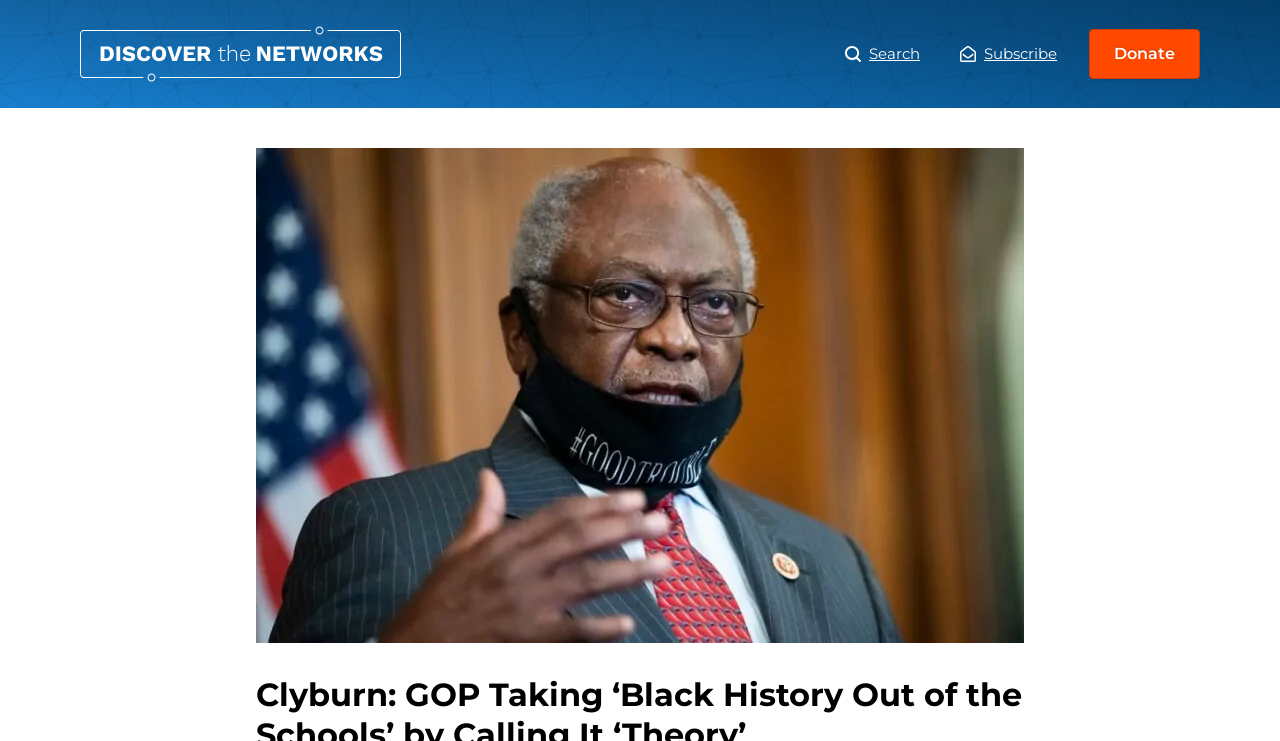Analyze the image and answer the question with as much detail as possible: 
What is the position of the 'Search' link?

I analyzed the bounding box coordinates of the 'Search' link element, which are [0.66, 0.055, 0.719, 0.091]. Comparing these coordinates with others, I determined that the 'Search' link is located at the top-right of the webpage.